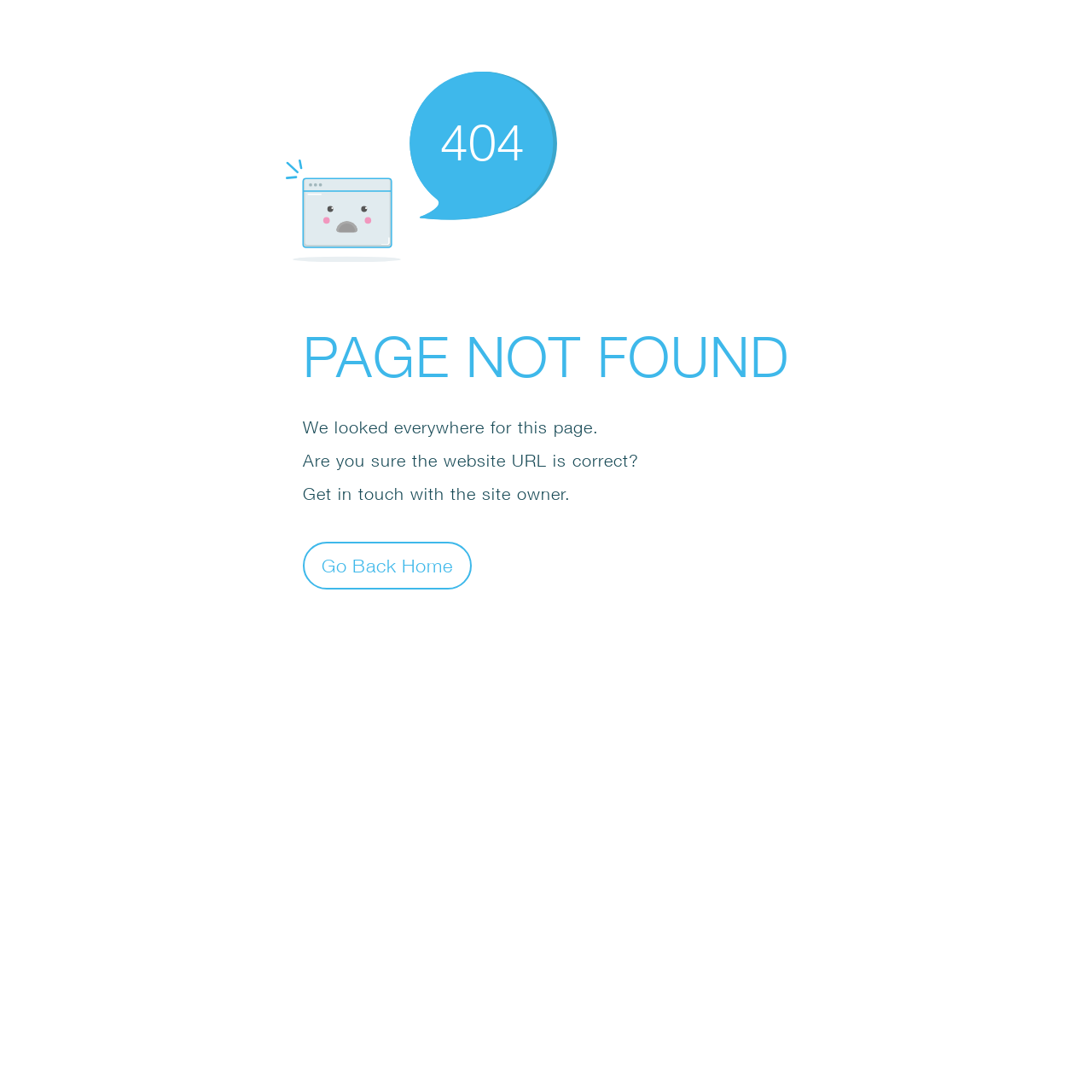What is the error code displayed?
Refer to the image and give a detailed answer to the query.

The error code is displayed as a static text '404' within the SvgRoot element, which is a prominent element on the webpage, indicating that the page is not found.